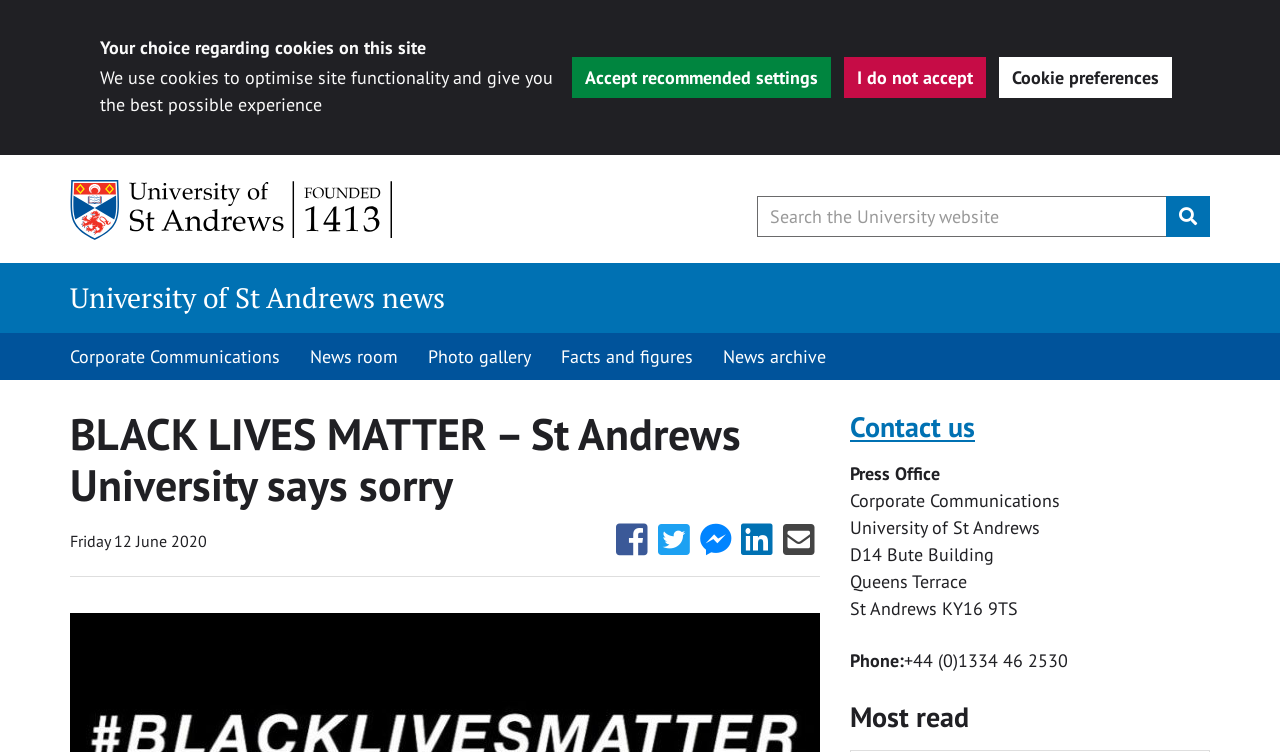Generate a comprehensive description of the contents of the webpage.

The webpage is about the University of St Andrews news, specifically an article titled "BLACK LIVES MATTER – St Andrews University says sorry". 

At the top of the page, there is a region for cookie preferences, which includes a dialog box with a heading, a description of the cookie policy, and three buttons to accept or customize cookie settings. 

Below the cookie preferences region, there is a link to the University of St Andrews website, followed by a search bar with a text box and a submit button. 

The main content of the page is divided into two sections. On the left side, there is a navigation menu with links to different categories, including Corporate Communications, News room, Photo gallery, Facts and figures, and News archive. 

On the right side, there is an article with a heading, a publication date, and several social media links to share the article. The article is followed by a contact section with links to contact the university, a press office, and corporate communications. There is also a section with the university's address and phone number. 

At the bottom of the page, there is a section titled "Most read", but it does not contain any specific content.